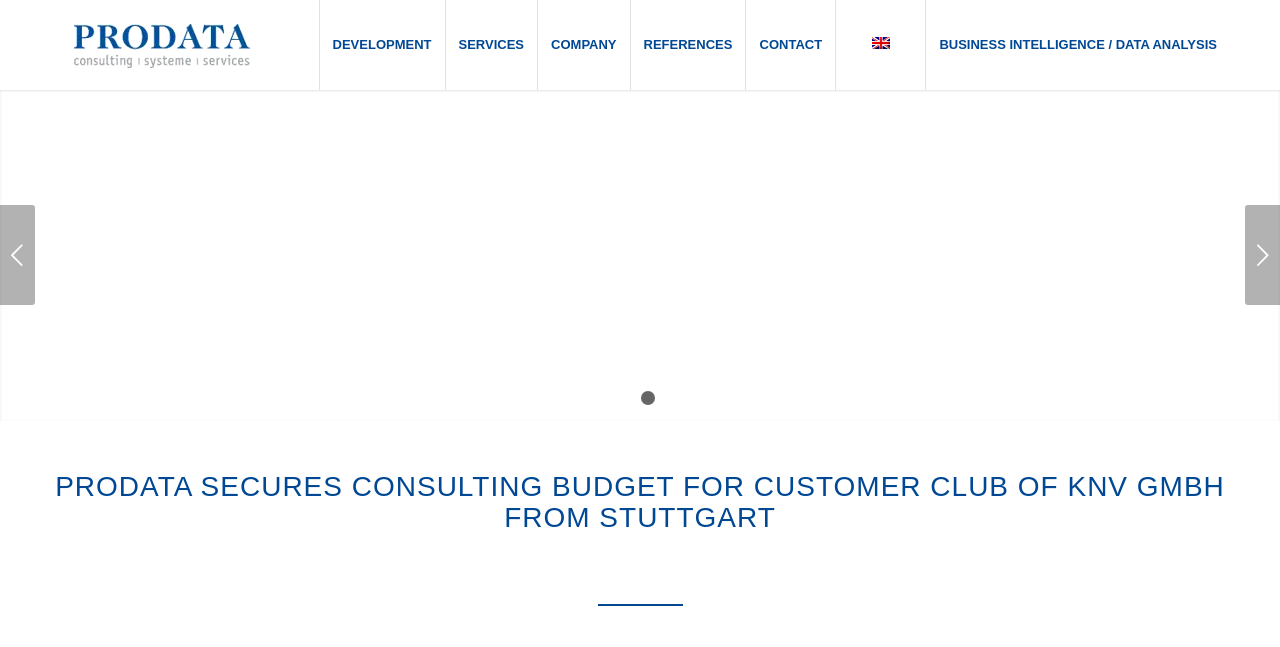Refer to the image and answer the question with as much detail as possible: How many menu items are there?

There are 7 menu items, namely 'DEVELOPMENT', 'SERVICES', 'COMPANY', 'REFERENCES', 'CONTACT', 'English', and 'BUSINESS INTELLIGENCE / DATA ANALYSIS', which can be seen at the top of the webpage.